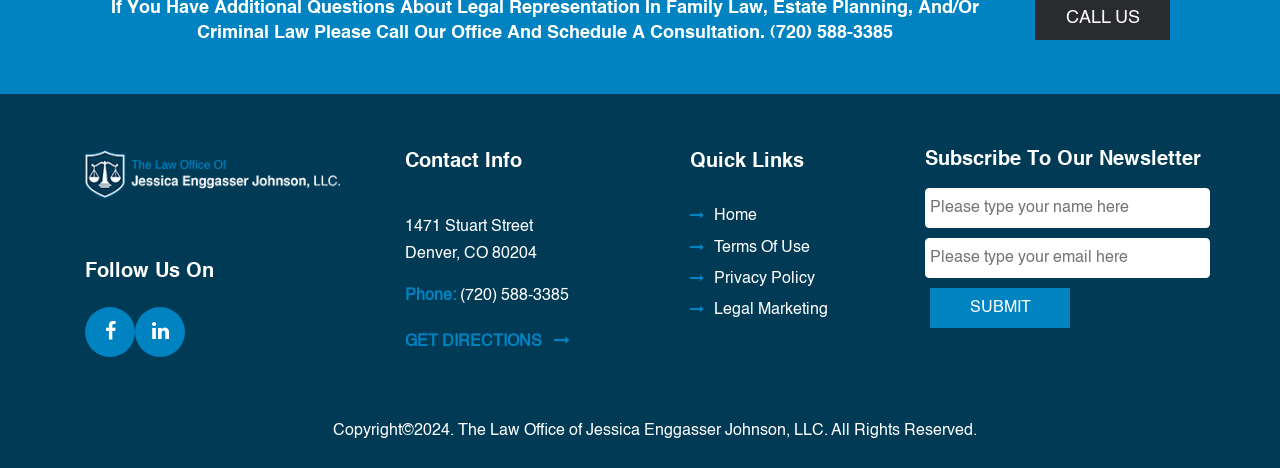Specify the bounding box coordinates for the region that must be clicked to perform the given instruction: "Get directions to the office".

[0.316, 0.703, 0.488, 0.759]